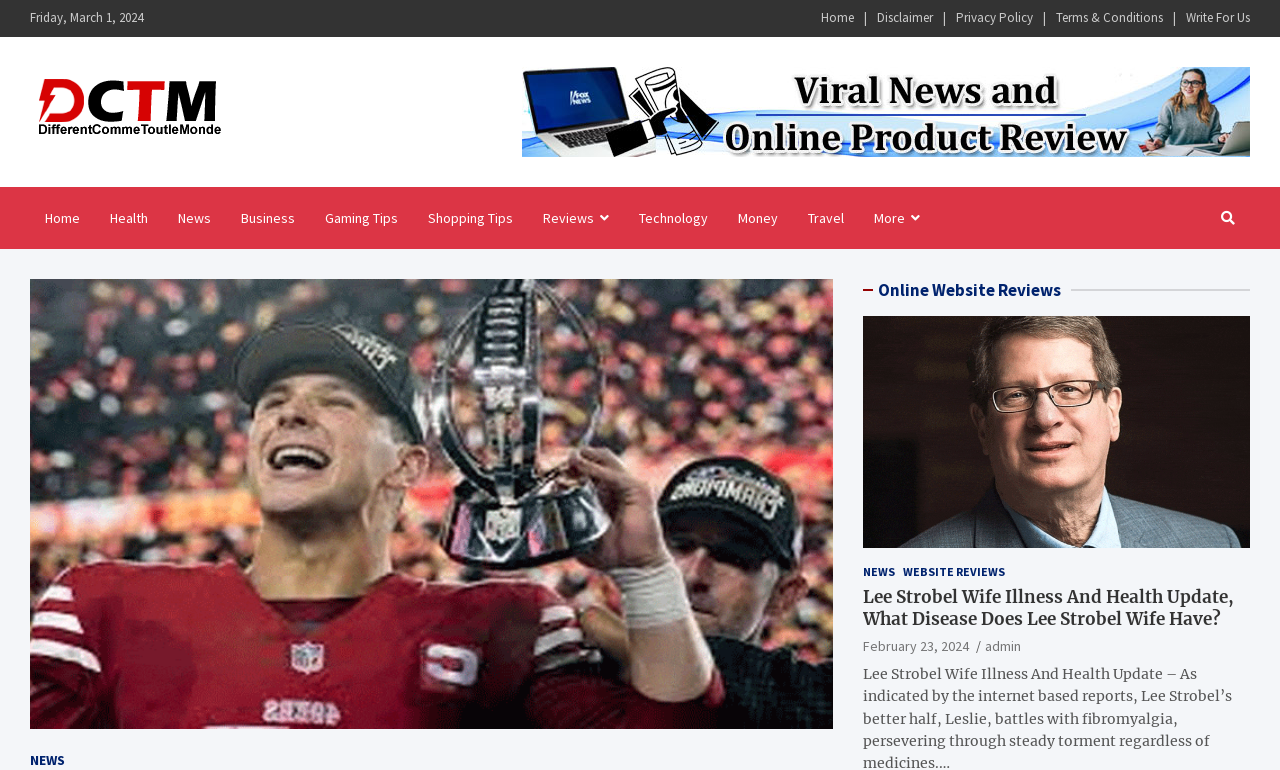Use the information in the screenshot to answer the question comprehensively: What is the category of the article 'Lee Strobel Wife Illness And Health Update'?

I found the category by looking at the links above the article, where I saw a link with the text 'Health'.